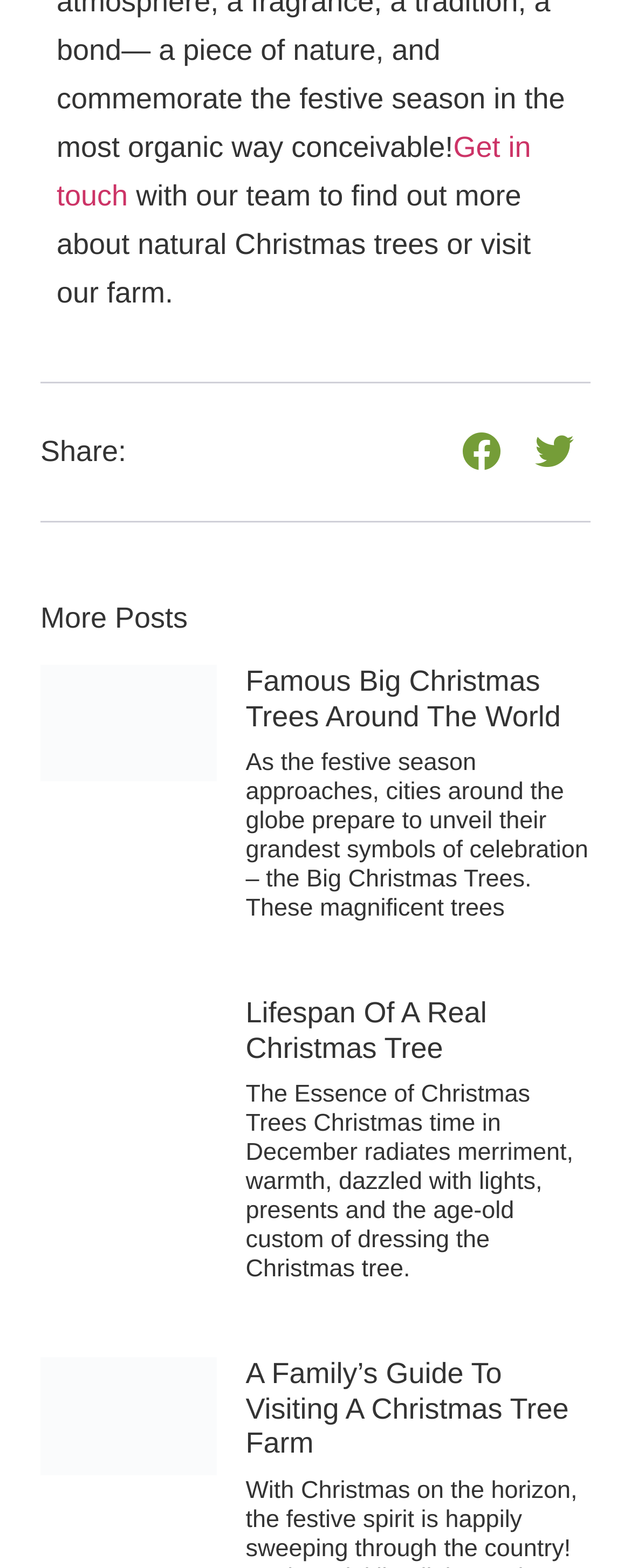Find the bounding box coordinates for the area that should be clicked to accomplish the instruction: "Learn about the Lifespan Of A Real Christmas Tree".

[0.389, 0.636, 0.772, 0.678]